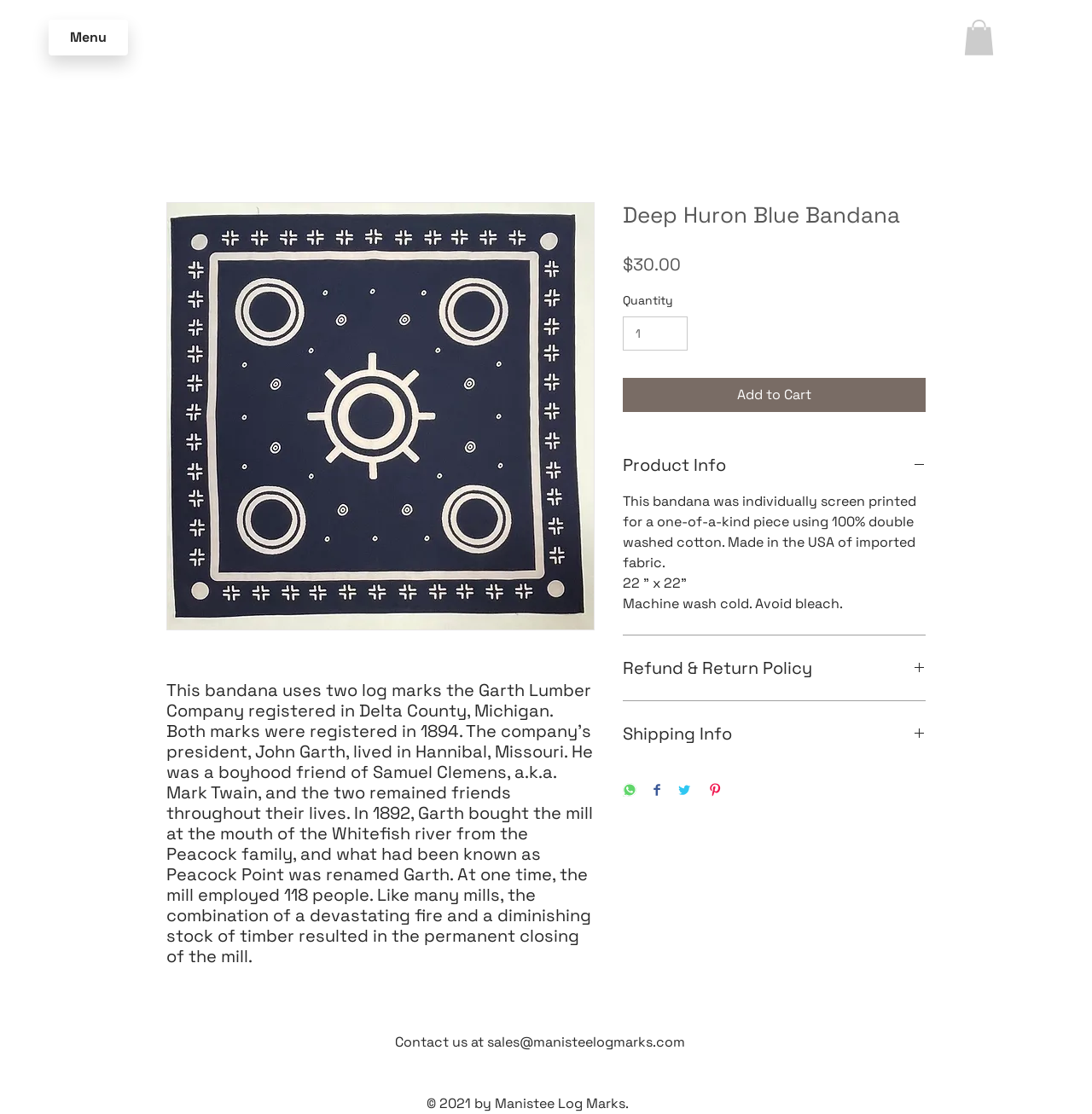Write a detailed summary of the webpage.

This webpage is about a product, specifically a "Deep Huron Blue Bandana" with a unique design featuring two log marks registered by the Garth Lumber Company in 1894. 

At the top left corner, there is a "Menu" button. On the opposite side, there is another button with an image, likely a user profile or account button. 

The main content of the page is divided into two sections. On the left side, there is a large image of the bandana, taking up about a third of the page. Above the image, there is a heading with the product name, "Deep Huron Blue Bandana". Below the image, there is a section with product details, including the price, "$30.00", and a quantity selector. 

To the right of the image, there are several buttons and sections of text. The first button is "Add to Cart", followed by a "Product Info" button that expands to reveal more information about the product. This section includes a heading, an image, and a paragraph of text describing the product features, such as the material and washing instructions. 

Below the "Product Info" section, there are three more buttons: "Refund & Return Policy", "Shipping Info", and a series of social media sharing buttons, including WhatsApp, Facebook, Twitter, and Pinterest. Each of these buttons has an associated image. 

At the bottom of the page, there is a section with contact information, including a "Contact us" message, an email address, and a copyright notice for Manistee Log Marks.